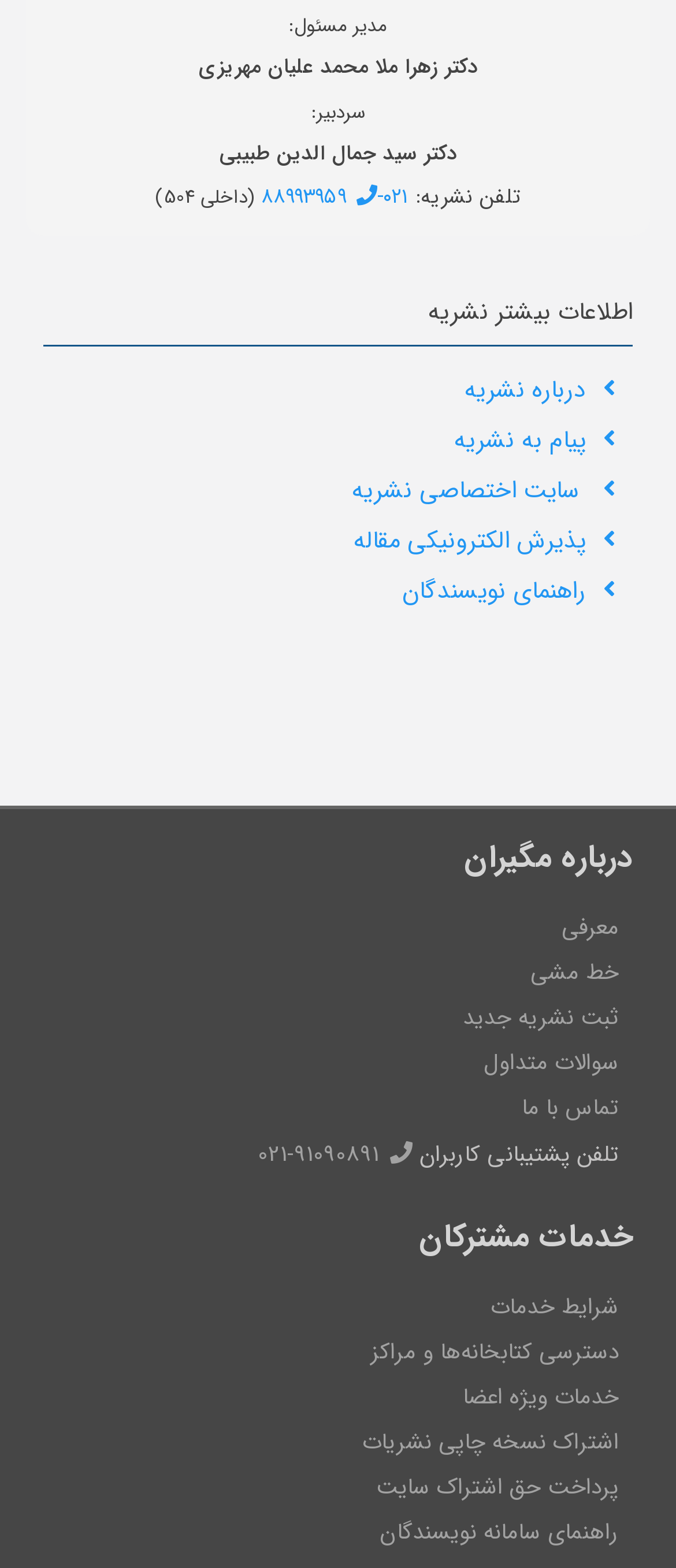Who is the manager of the publication?
Provide a thorough and detailed answer to the question.

I found the answer by looking at the static text element with the description 'مدیر مسئول:' and the corresponding text 'دکتر زهرا ملا محمد علیان مهریزی' which is located below it.